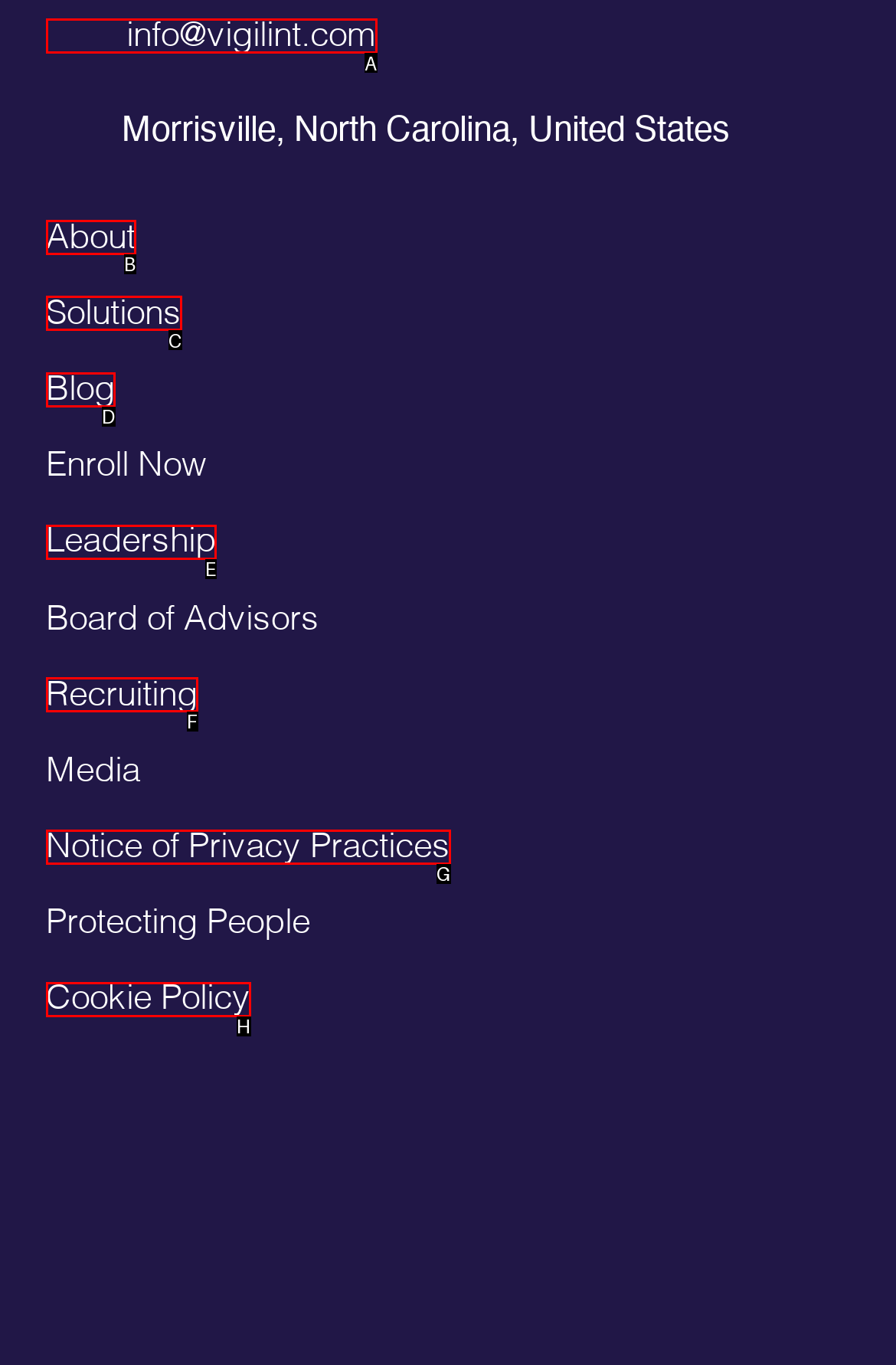Which UI element corresponds to this description: Notice of Privacy Practices
Reply with the letter of the correct option.

G